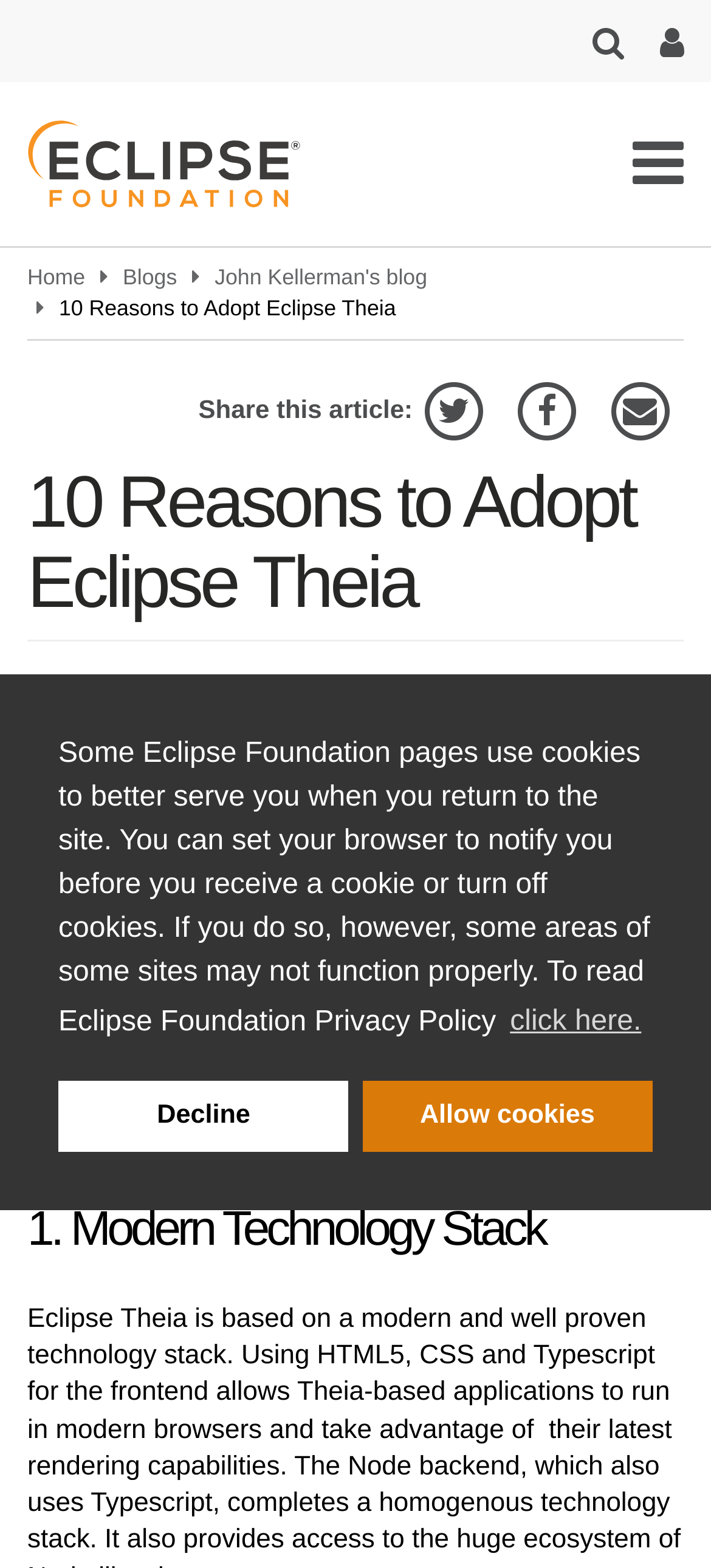What is the name of the platform being discussed?
Provide a comprehensive and detailed answer to the question.

I found the answer by looking at the main heading of the webpage, which says '10 Reasons to Adopt Eclipse Theia'. This indicates that Eclipse Theia is the platform being discussed.